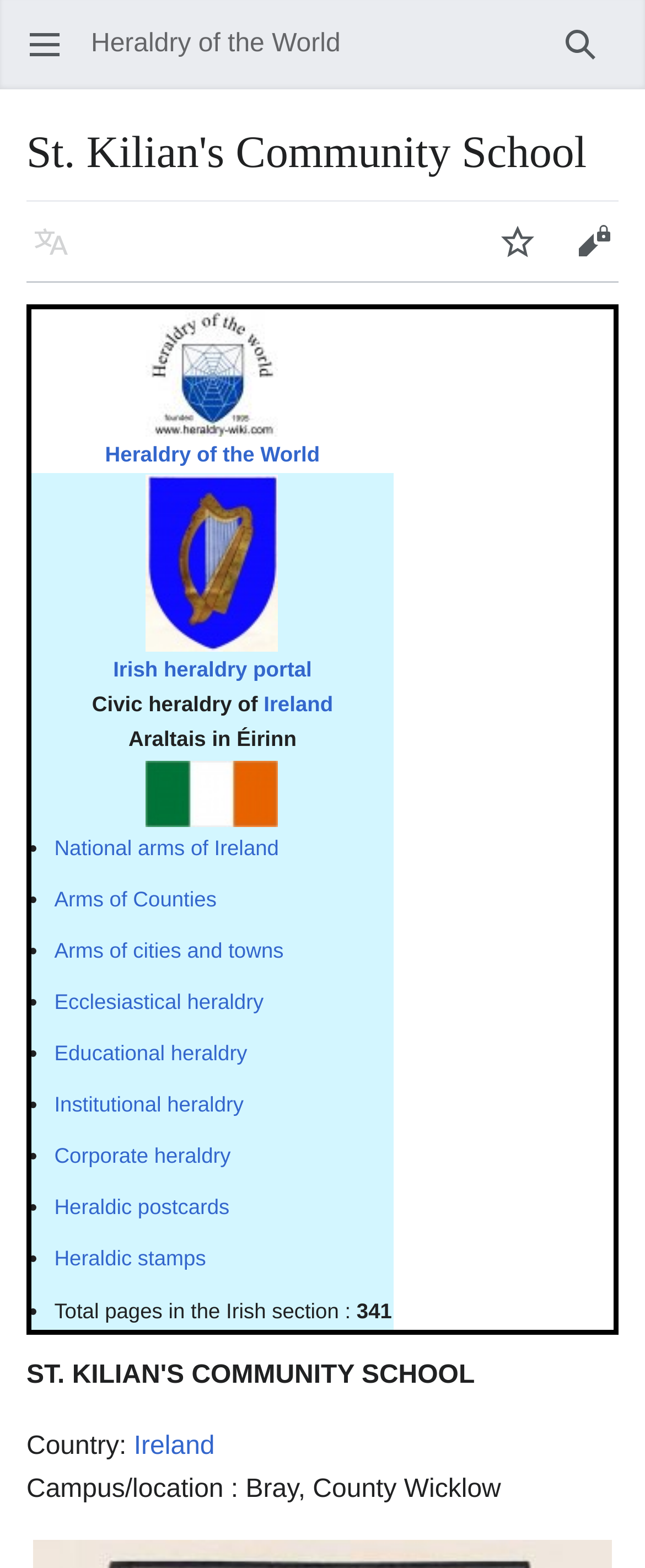Provide the bounding box coordinates of the area you need to click to execute the following instruction: "Go to September 2022".

None